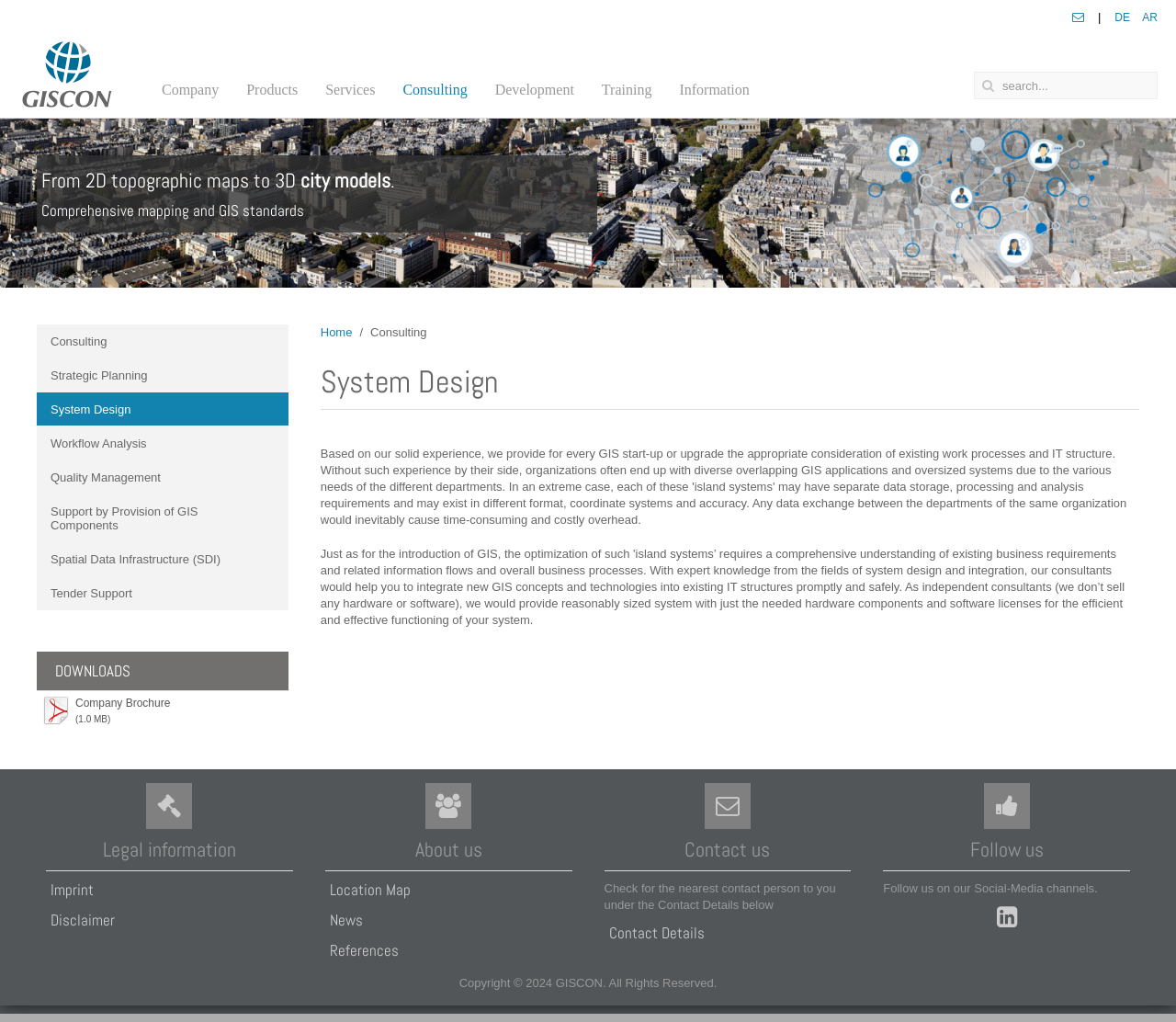What is the copyright year of the webpage?
Could you please answer the question thoroughly and with as much detail as possible?

I found the copyright information at the bottom of the webpage, which states 'Copyright © 2024 GISCON. All Rights Reserved.' Therefore, the copyright year of the webpage is 2024.